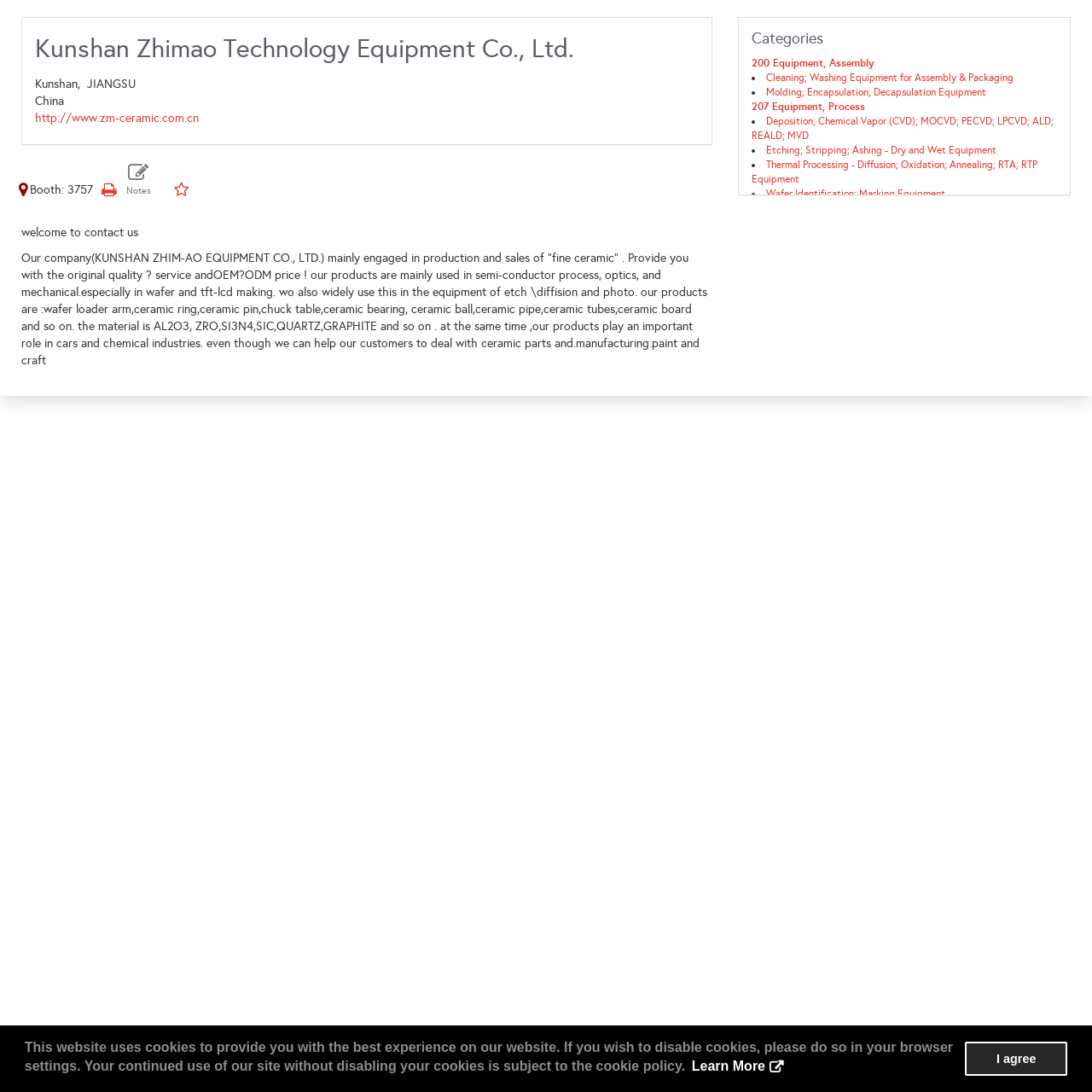What is the headline of the webpage?

Kunshan Zhimao Technology Equipment Co., Ltd.